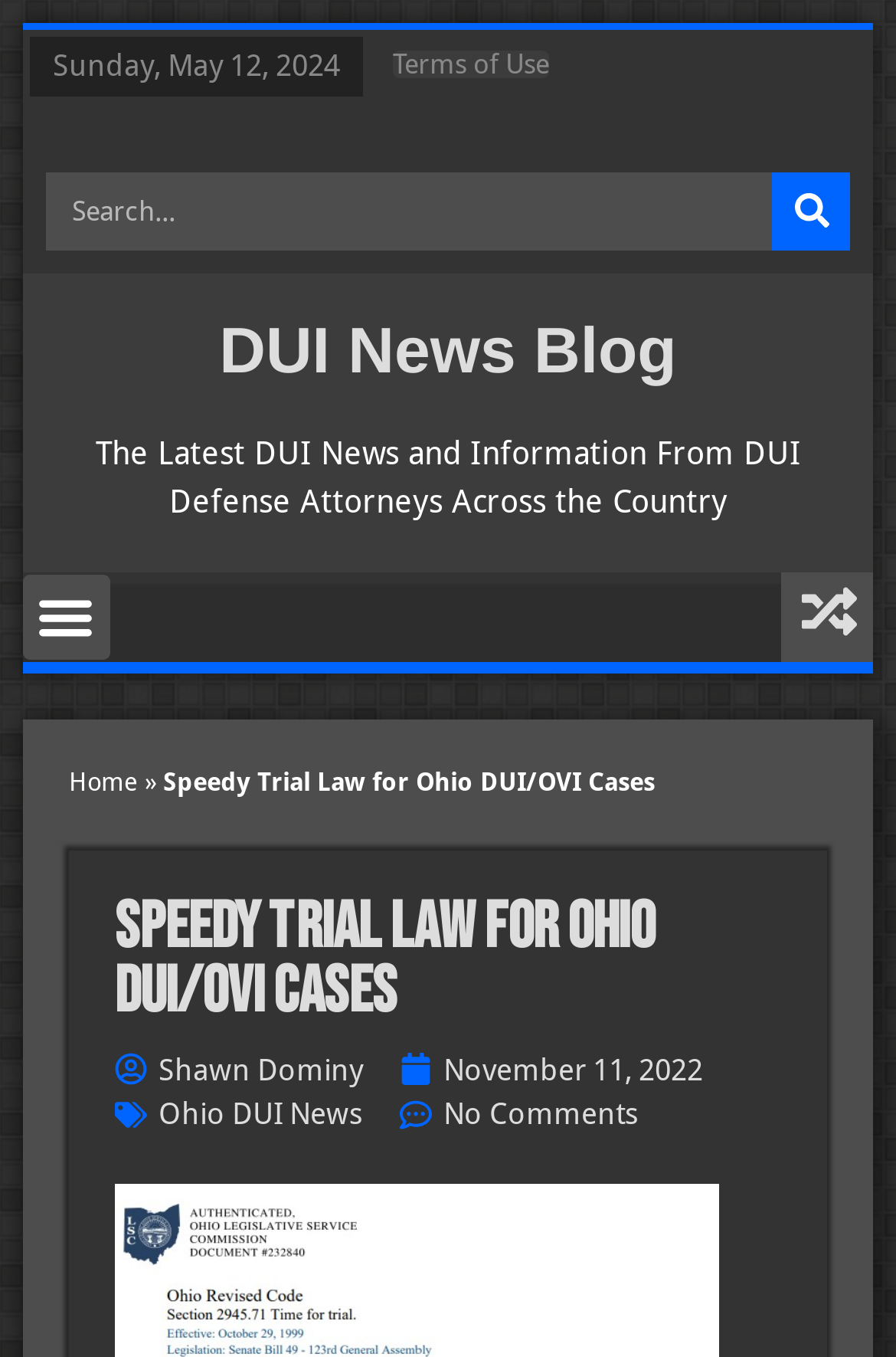Locate the bounding box coordinates of the area to click to fulfill this instruction: "Search for DUI news". The bounding box should be presented as four float numbers between 0 and 1, in the order [left, top, right, bottom].

[0.051, 0.126, 0.949, 0.184]